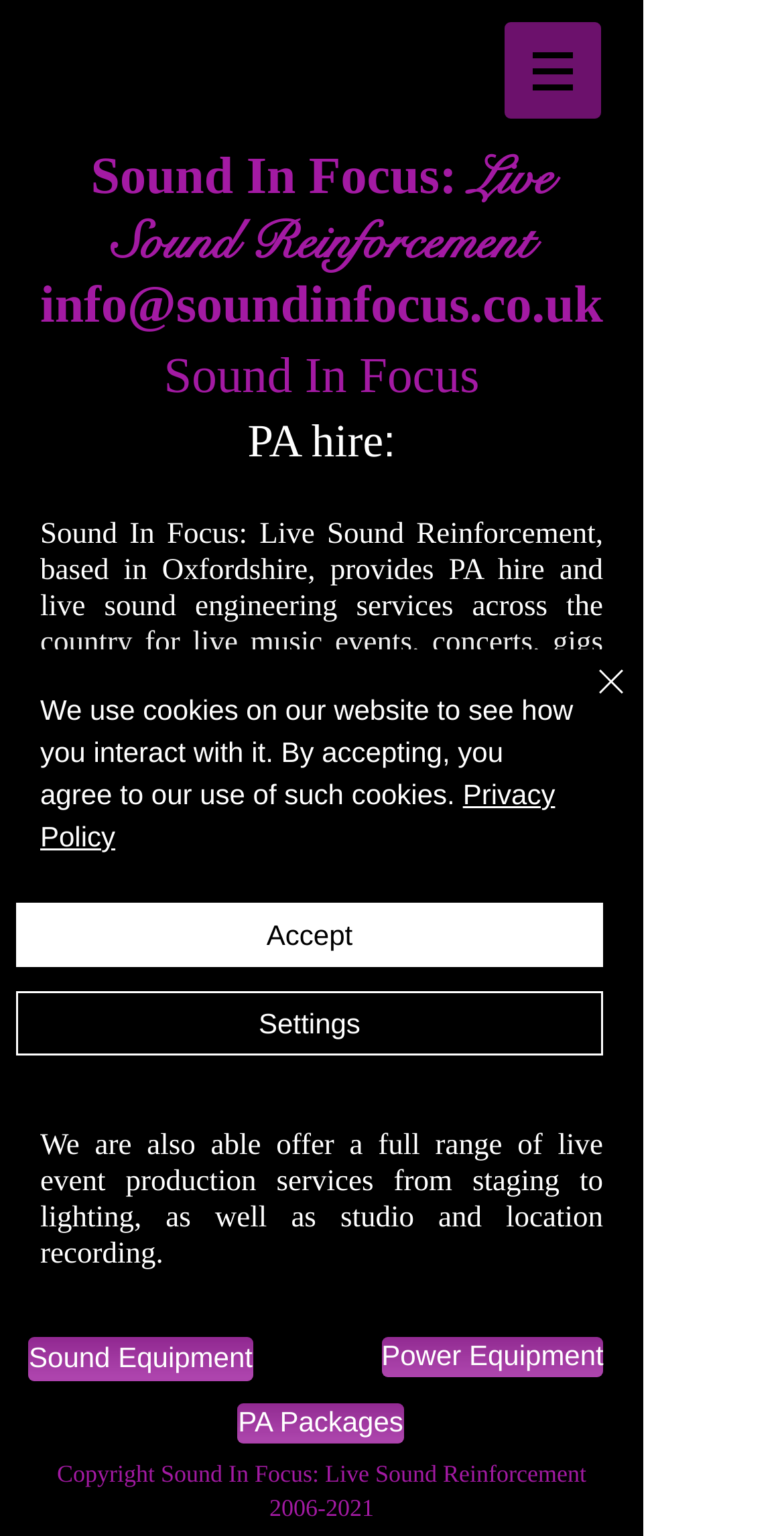Find the UI element described as: "Privacy Policy" and predict its bounding box coordinates. Ensure the coordinates are four float numbers between 0 and 1, [left, top, right, bottom].

[0.051, 0.507, 0.708, 0.555]